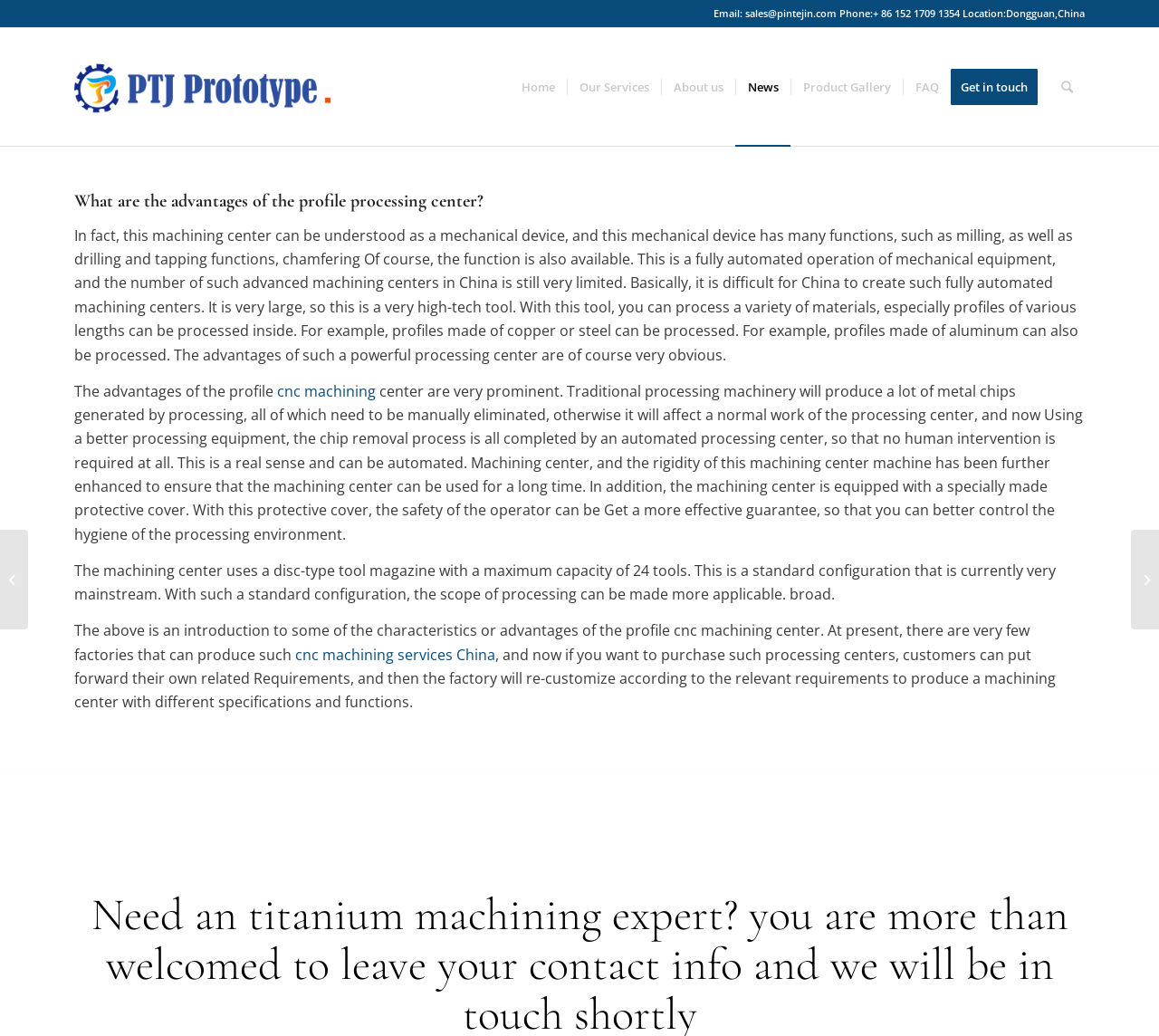What is the location of the company?
Please utilize the information in the image to give a detailed response to the question.

I found the location of the company by looking at the top-right corner of the webpage, where the contact information is displayed. The location is written next to the 'Location:' label.